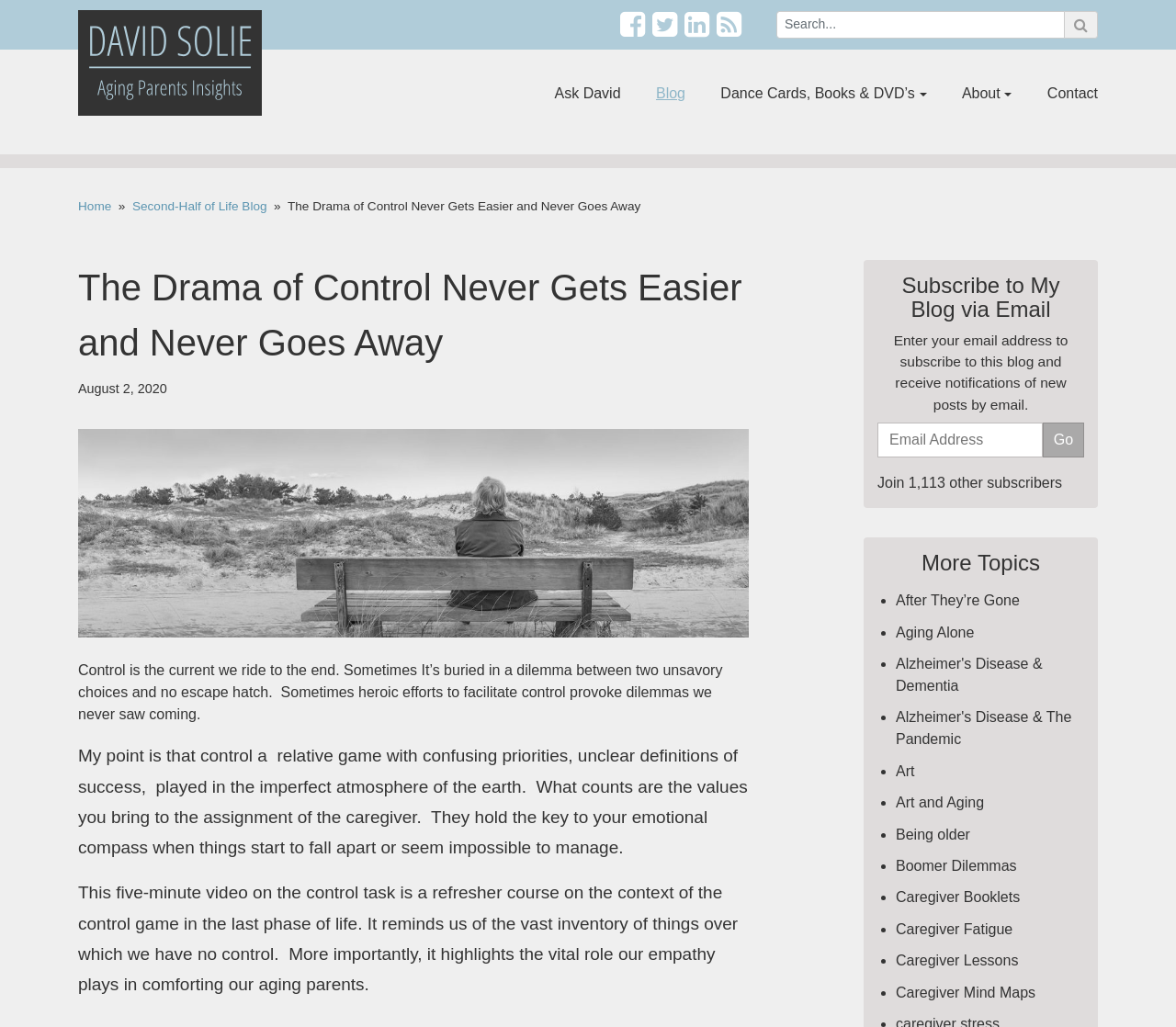Extract the primary header of the webpage and generate its text.

The Drama of Control Never Gets Easier and Never Goes Away